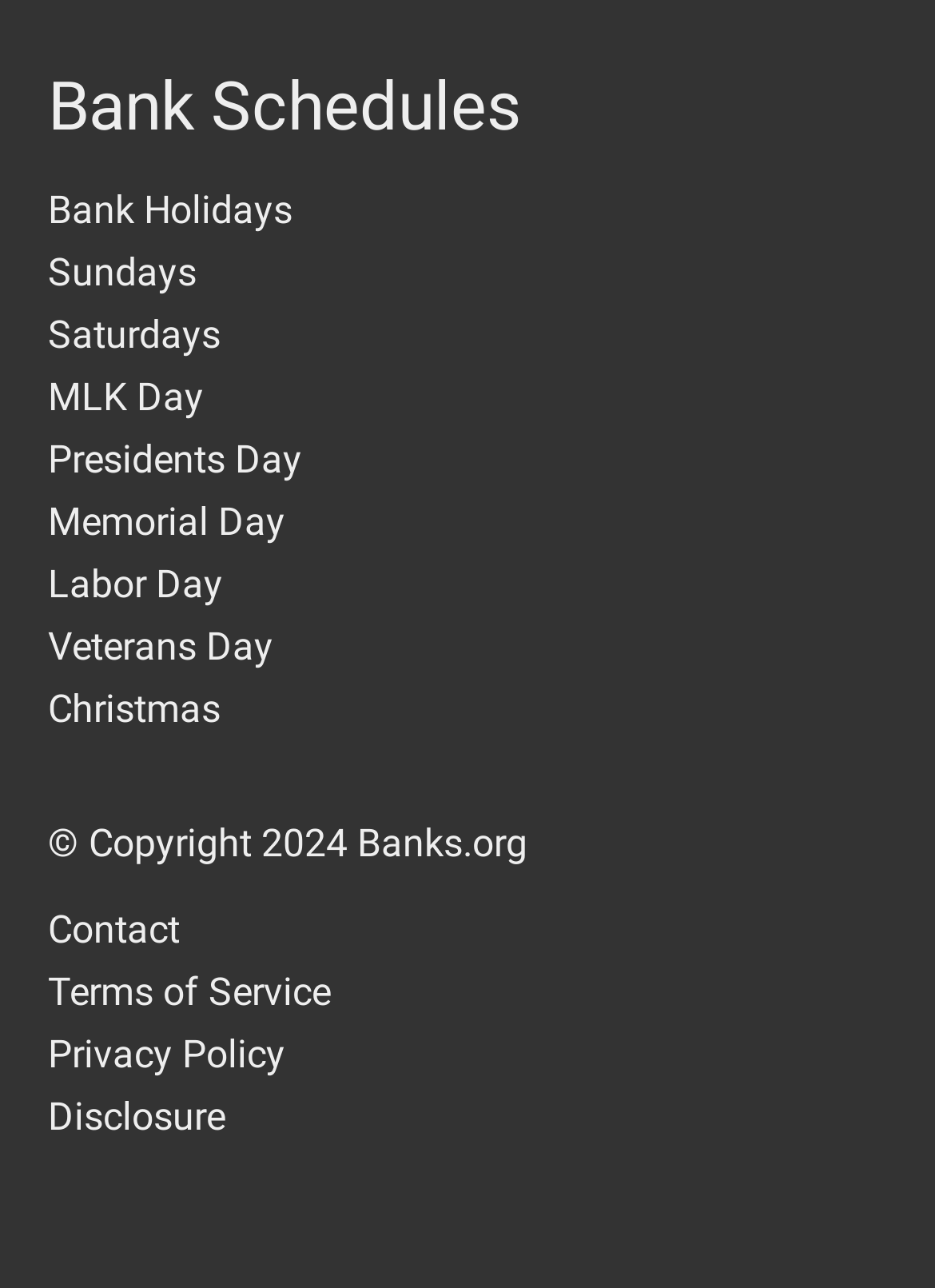From the details in the image, provide a thorough response to the question: What is the last link in the bottom section?

The last link in the bottom section is 'Disclosure', which is a link element located at the bottom of the webpage, with a bounding box coordinate of [0.051, 0.85, 0.241, 0.885].